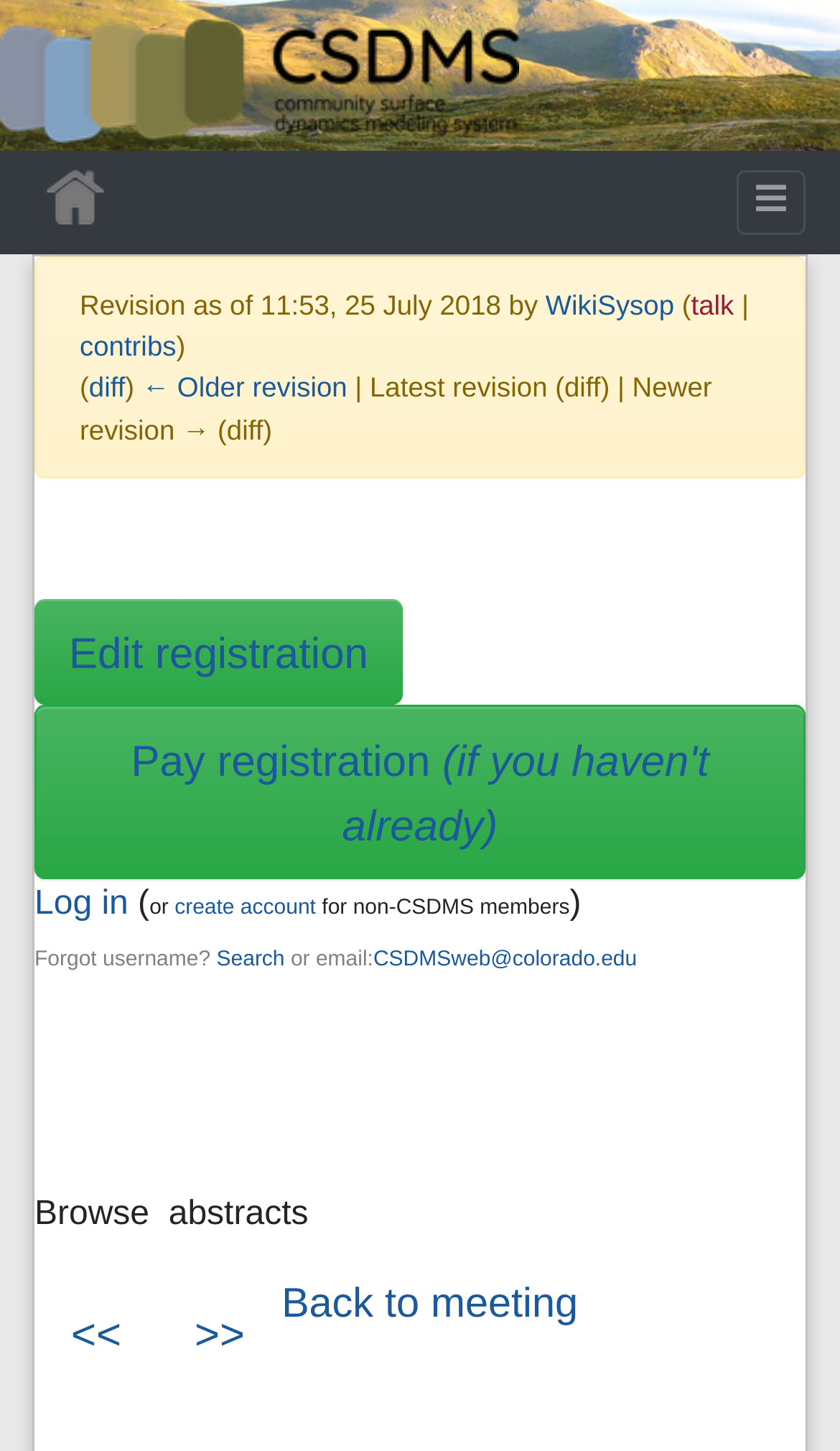Predict the bounding box of the UI element based on the description: "Search". The coordinates should be four float numbers between 0 and 1, formatted as [left, top, right, bottom].

None